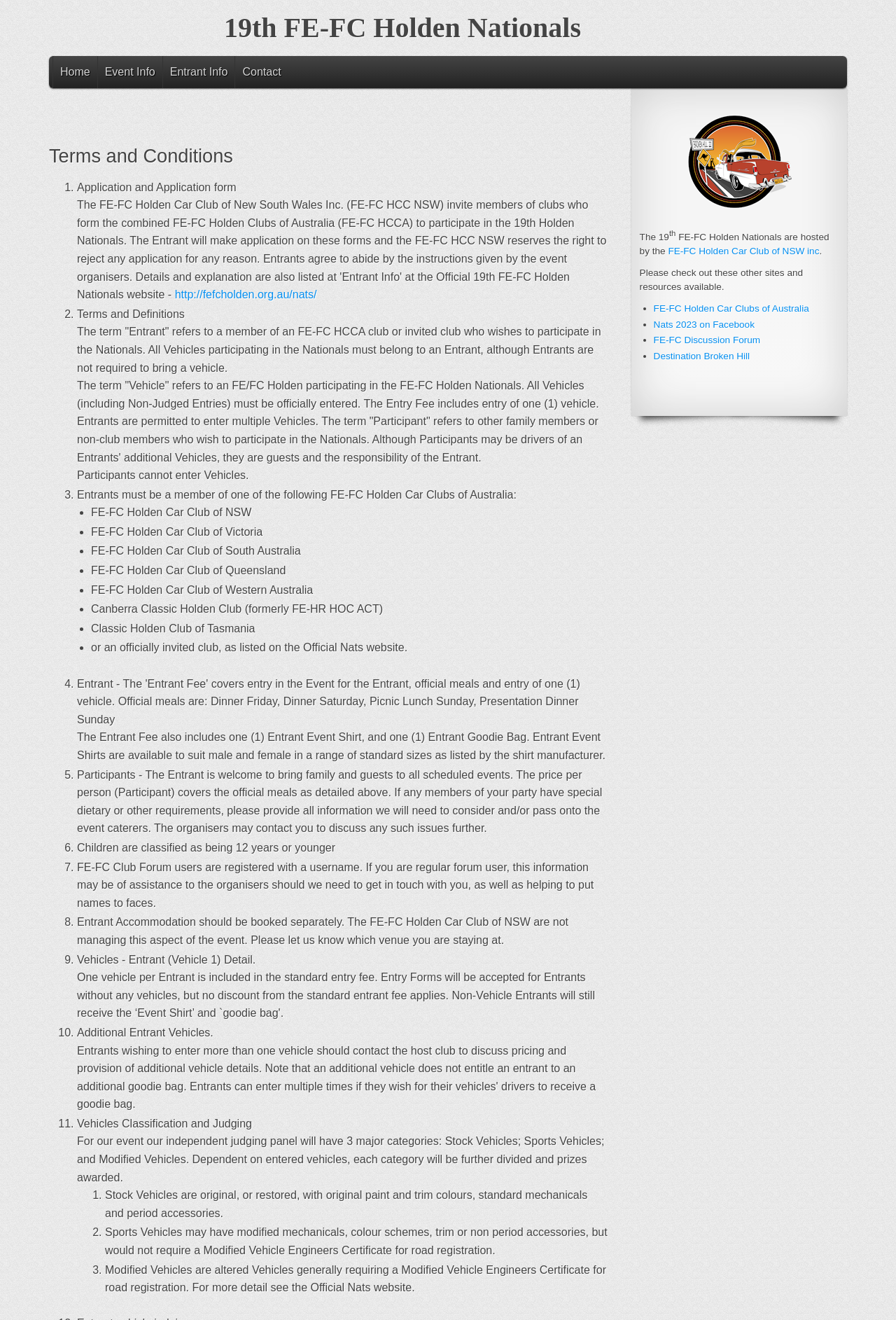Extract the bounding box coordinates for the UI element described as: "iRedMail-1.6.8 has been released.".

None